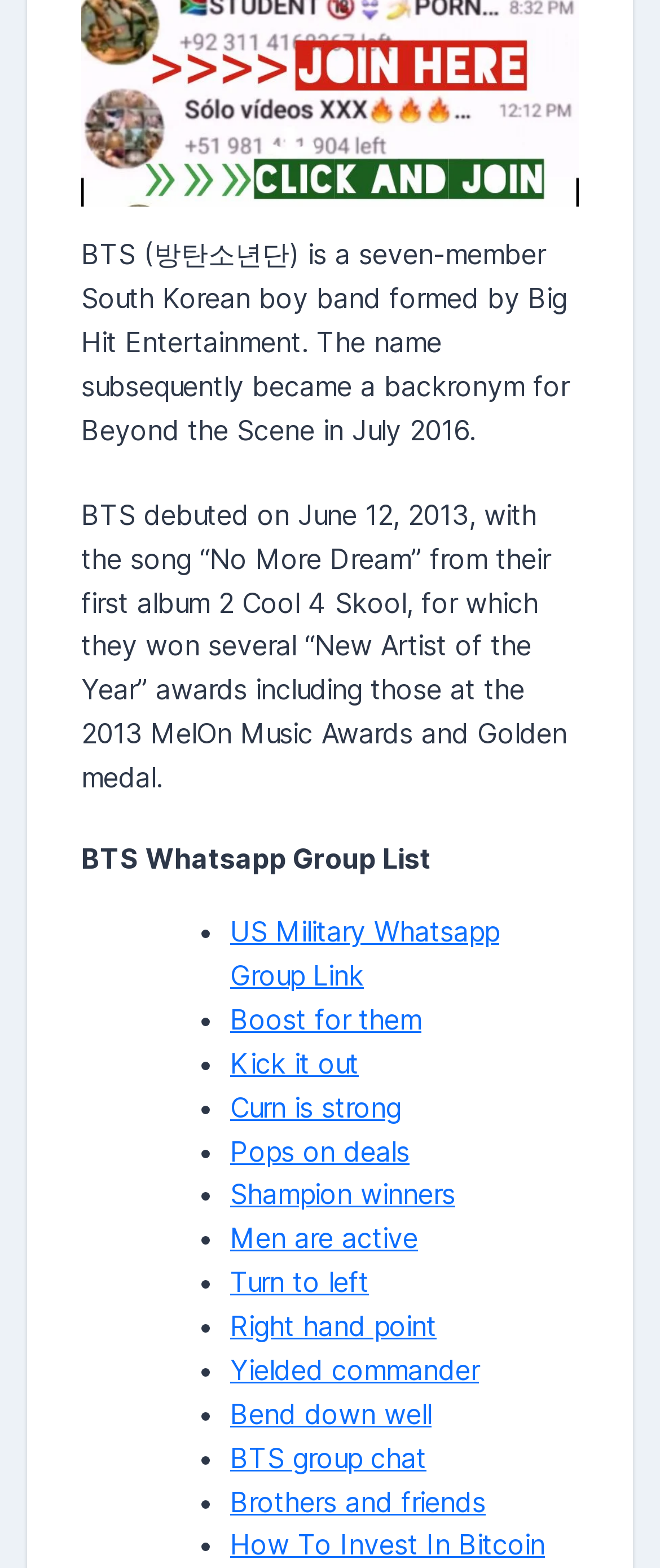What is BTS?
Answer the question with a single word or phrase, referring to the image.

South Korean boy band